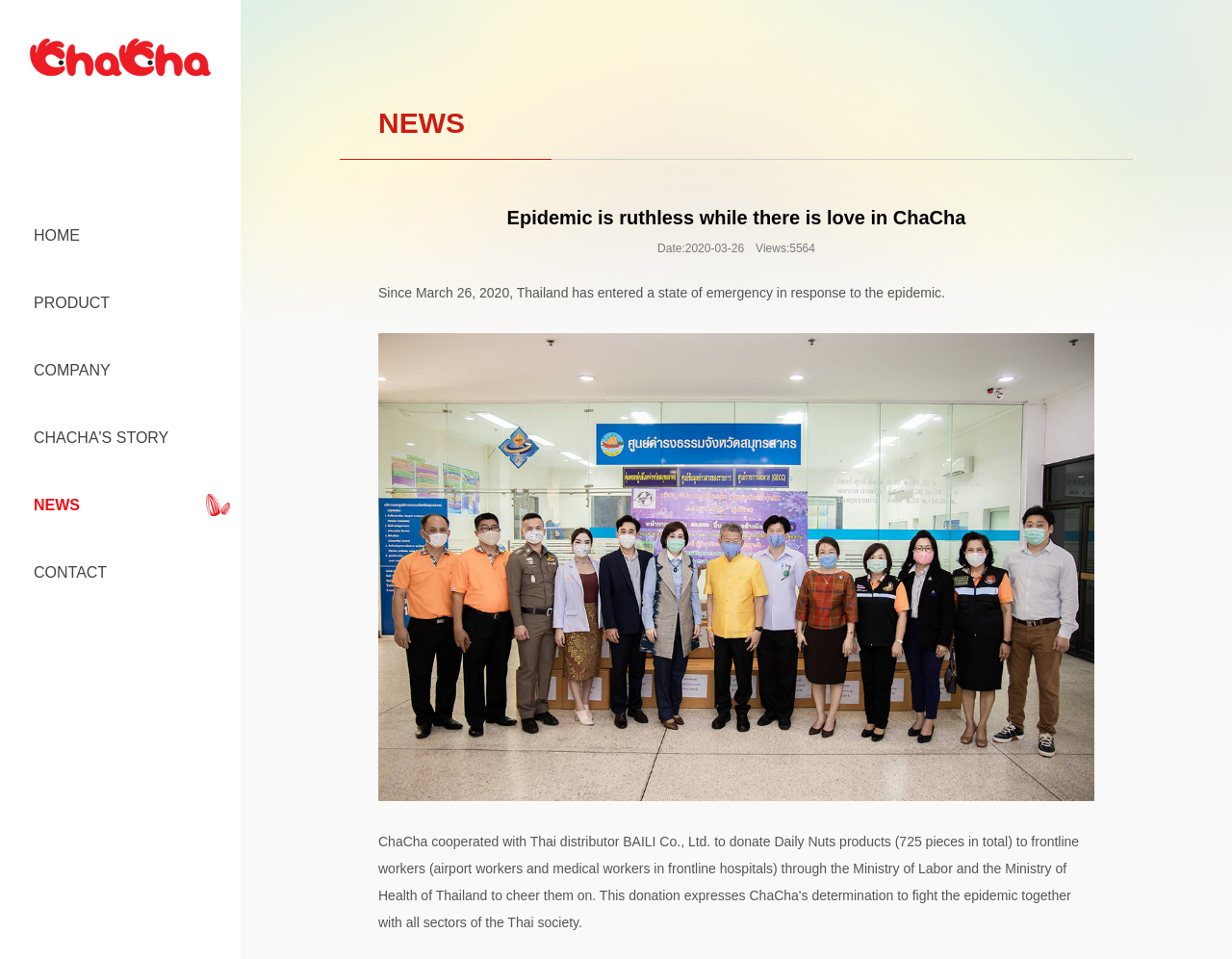Explain the webpage in detail, including its primary components.

The webpage is about ChaCha Food Co., Ltd. At the top left corner, there is a logo image with a link to the homepage. Below the logo, there is a navigation menu with six links: HOME, PRODUCT, COMPANY, CHACHA'S STORY, NEWS, and CONTACT, arranged vertically from top to bottom.

On the right side of the page, there is a heading section with a title "NEWS" at the top. Below the heading, there is a main article with a title "Epidemic is ruthless while there is love in ChaCha". The article has a publication date "Date:2020-03--26" with 5564 views, and a brief introduction stating that Thailand entered a state of emergency in response to the epidemic since March 26, 2020.